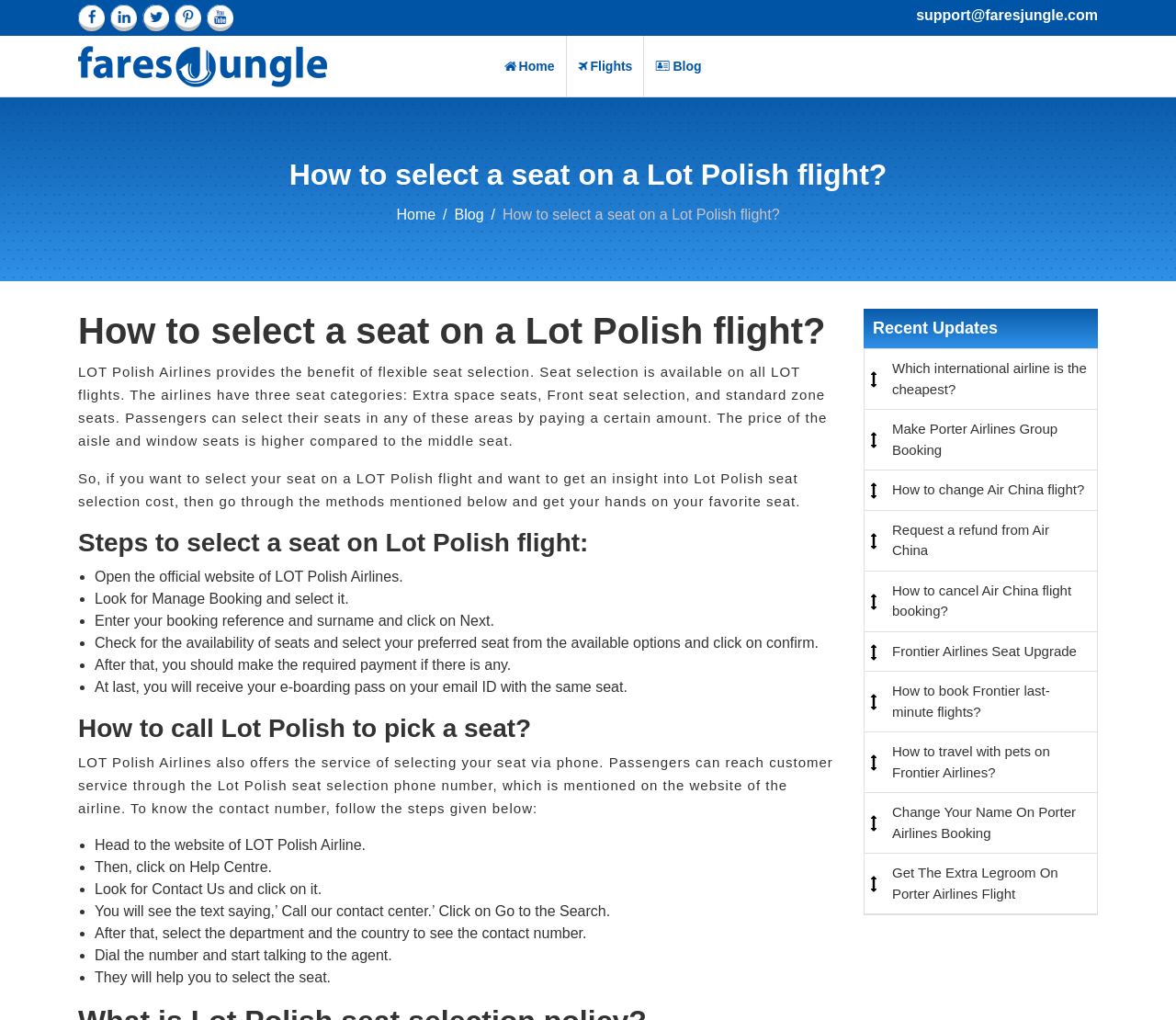Point out the bounding box coordinates of the section to click in order to follow this instruction: "Select the Home link".

[0.419, 0.035, 0.482, 0.095]